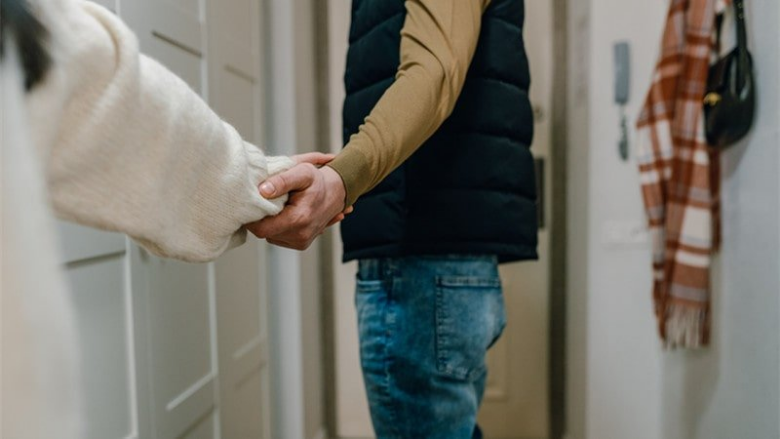Compose an extensive description of the image.

In a cozy and intimate hallway setting, a woman and a man are seen sharing a moment as they hold hands, symbolizing connection and closeness. The woman, dressed in a light-colored sweater, extends her hand toward the man, who is wearing a black puffer vest layered over a long-sleeve shirt. The hand-holding signifies a desire for reconciliation or support, fitting within the theme of relationship dynamics. In the background, elements like the muted interior walls, a stylish handbag, and a patterned scarf hanging nearby add to the homely atmosphere, suggesting a familiar and comfortable environment where deep conversations may take place. This image resonates with the article’s topic on how to make an ex want you back, focusing on emotional bonds and relational gestures.